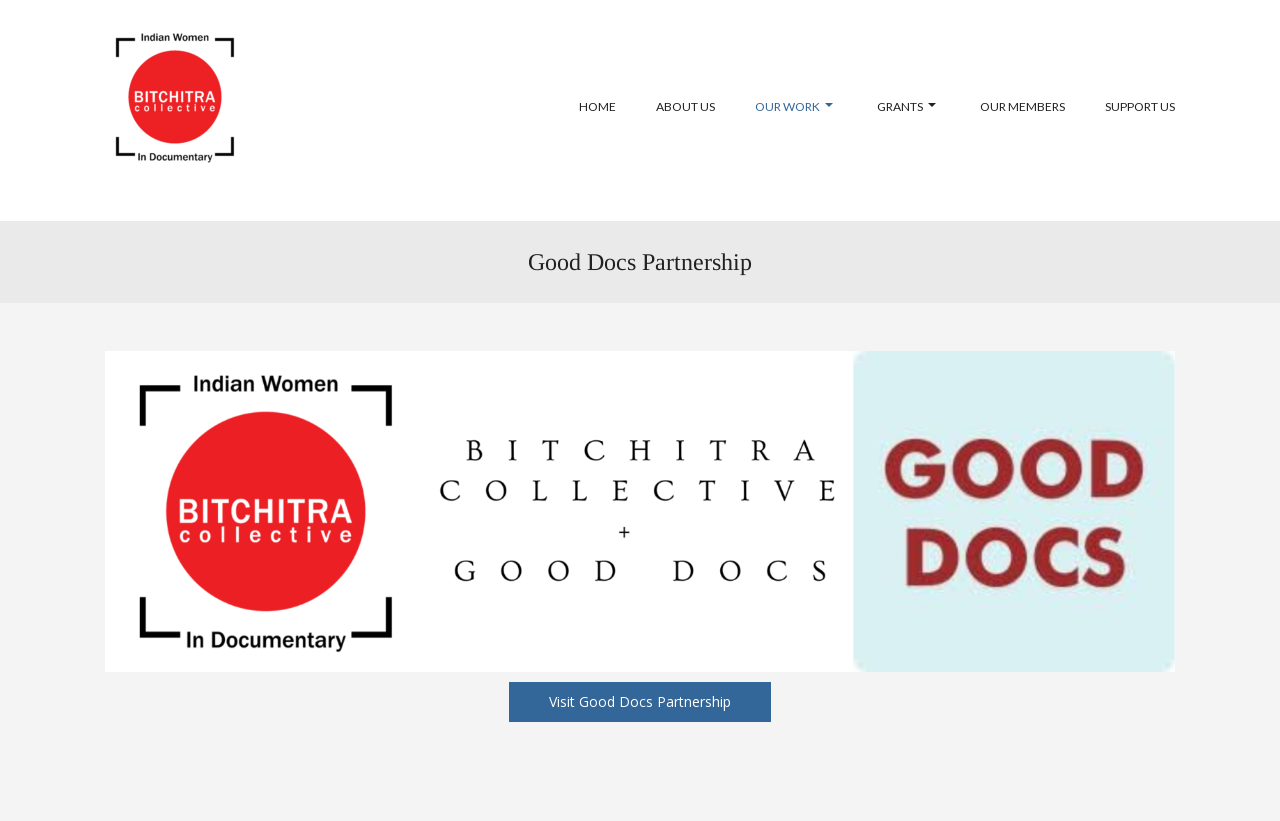Please determine the bounding box coordinates for the UI element described here. Use the format (top-left x, top-left y, bottom-right x, bottom-right y) with values bounded between 0 and 1: title="Good Docs Partnership"

[0.082, 0.609, 0.918, 0.632]